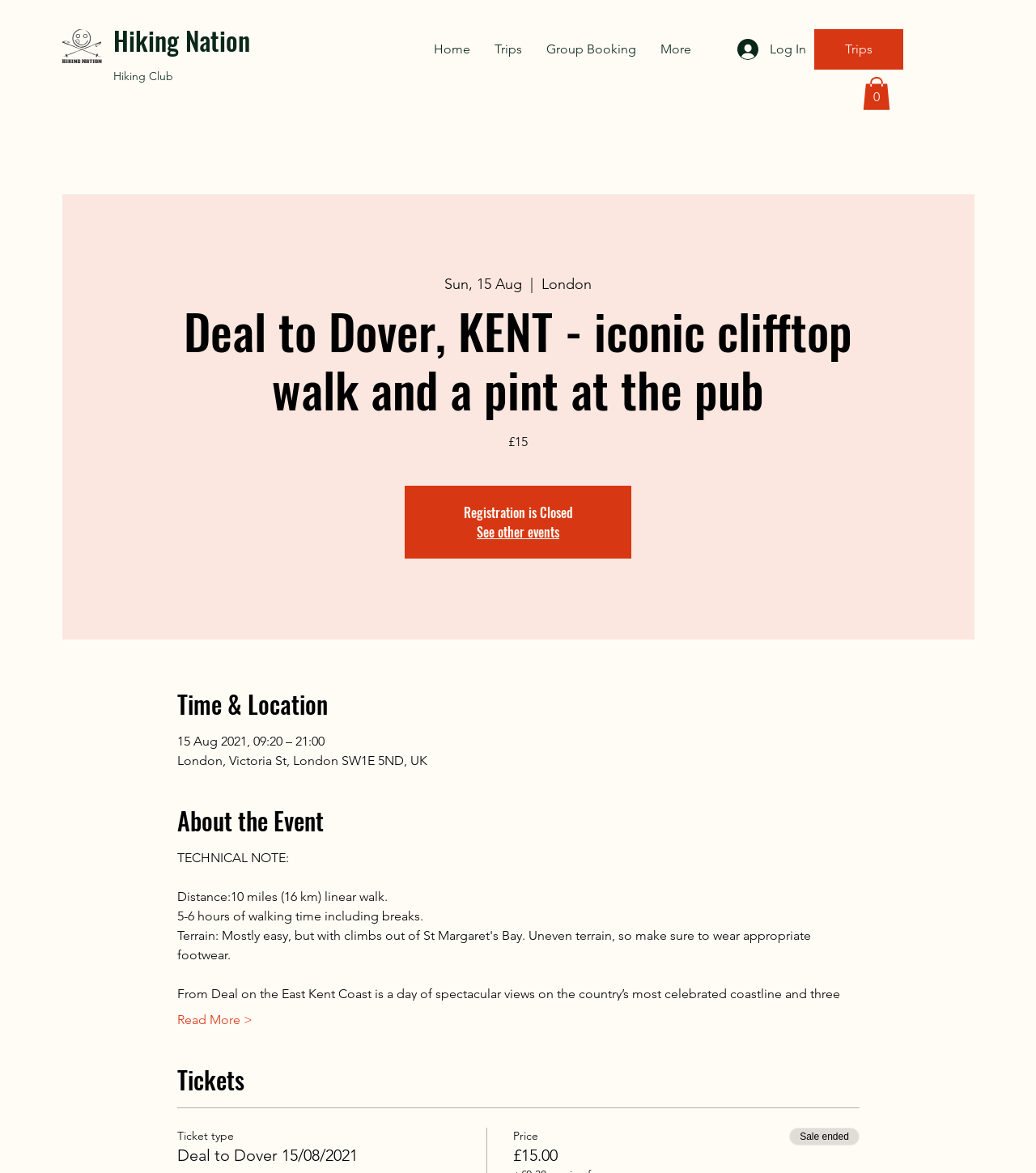Please identify the bounding box coordinates of the element on the webpage that should be clicked to follow this instruction: "Read more about the event". The bounding box coordinates should be given as four float numbers between 0 and 1, formatted as [left, top, right, bottom].

[0.171, 0.862, 0.243, 0.878]